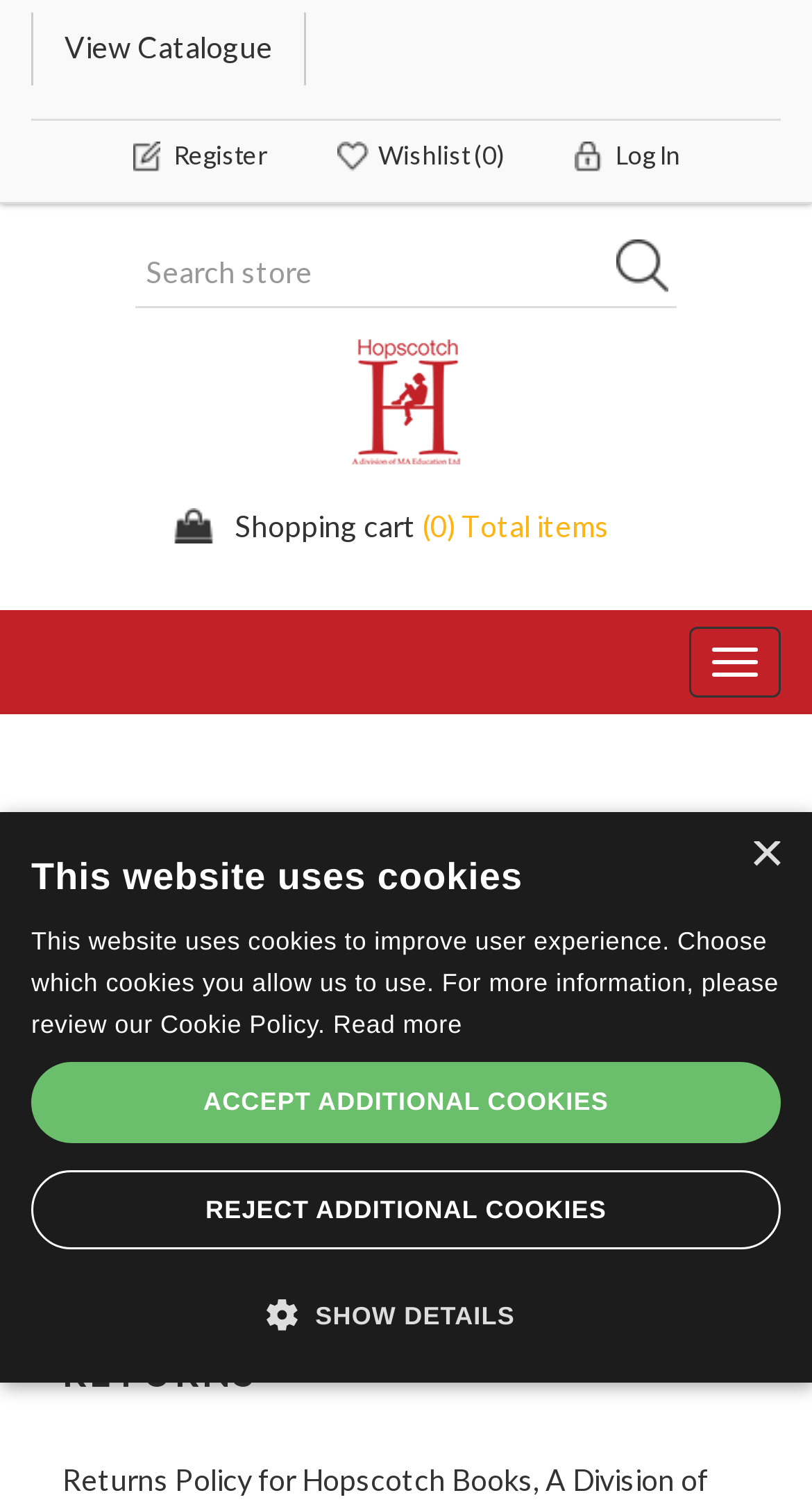What is the estimated delivery time?
Provide a well-explained and detailed answer to the question.

According to the webpage, the delivery time is mentioned as 'Books are normally dispatched within 2 working days from receiving the order. Please allow up to 5 working days for receiving your order.' This information is provided under the 'DELIVERY' heading.